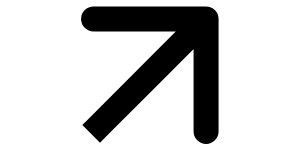Give a detailed account of the contents of the image.

The image features a dynamic arrow pointing diagonally upward, symbolizing growth, progress, or the notion of moving forward. This visual element is commonly used in various contexts to represent positive change or an upward trajectory, making it an effective icon for promoting services or ideas related to advancement, innovation, or improvement. Its sleek and modern design enhances its appeal, making it a fitting choice for a professional setting, particularly in the realm of translation services or consulting, where clarity and forward-thinking are essential.